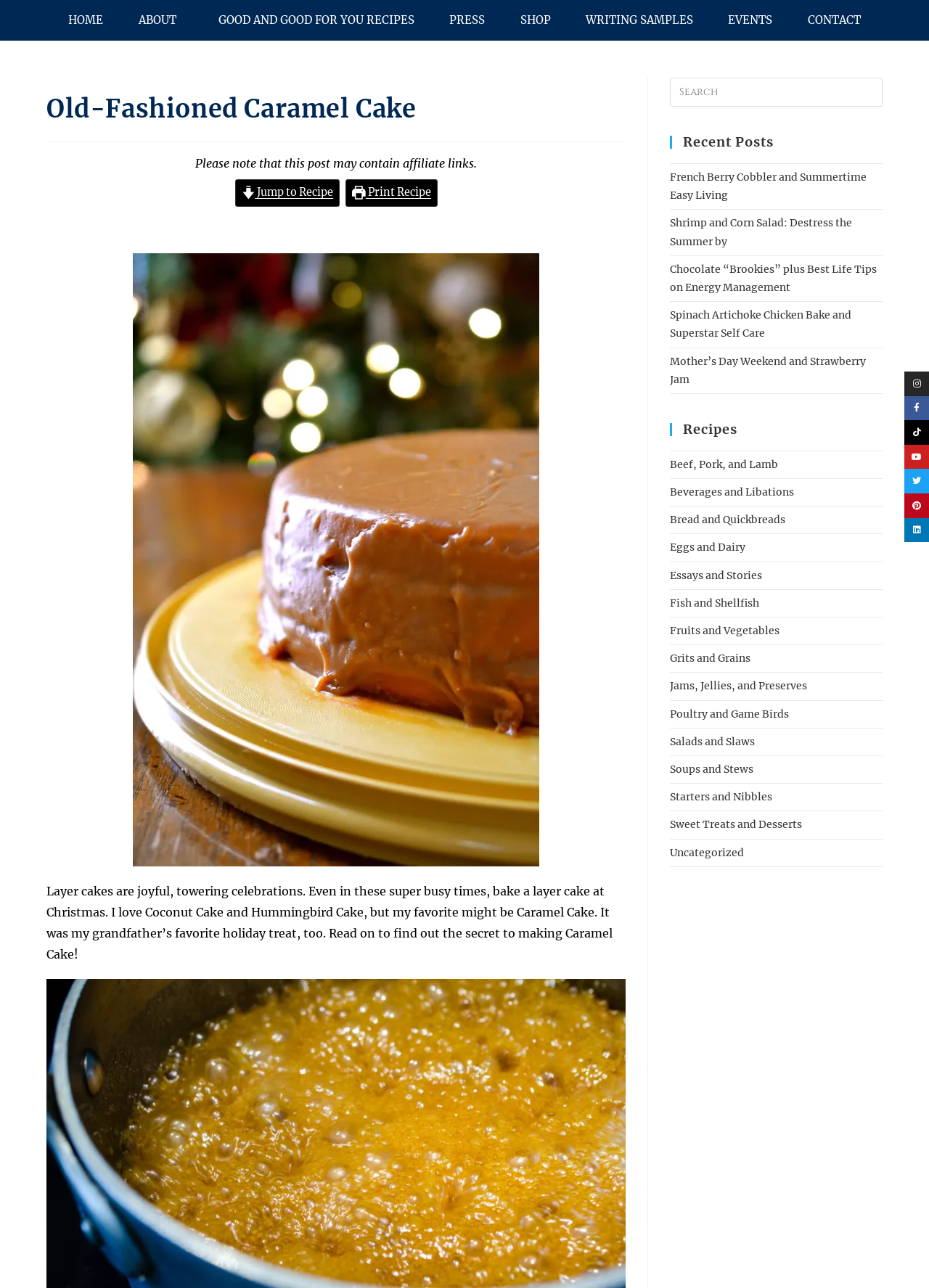Please provide a comprehensive answer to the question based on the screenshot: What type of cake is being described?

The webpage is describing a classic old-fashioned southern caramel cake, which is evident from the text 'Old-Fashioned Caramel Cake' and the description of the cake as a 'joyful, towering celebration'.